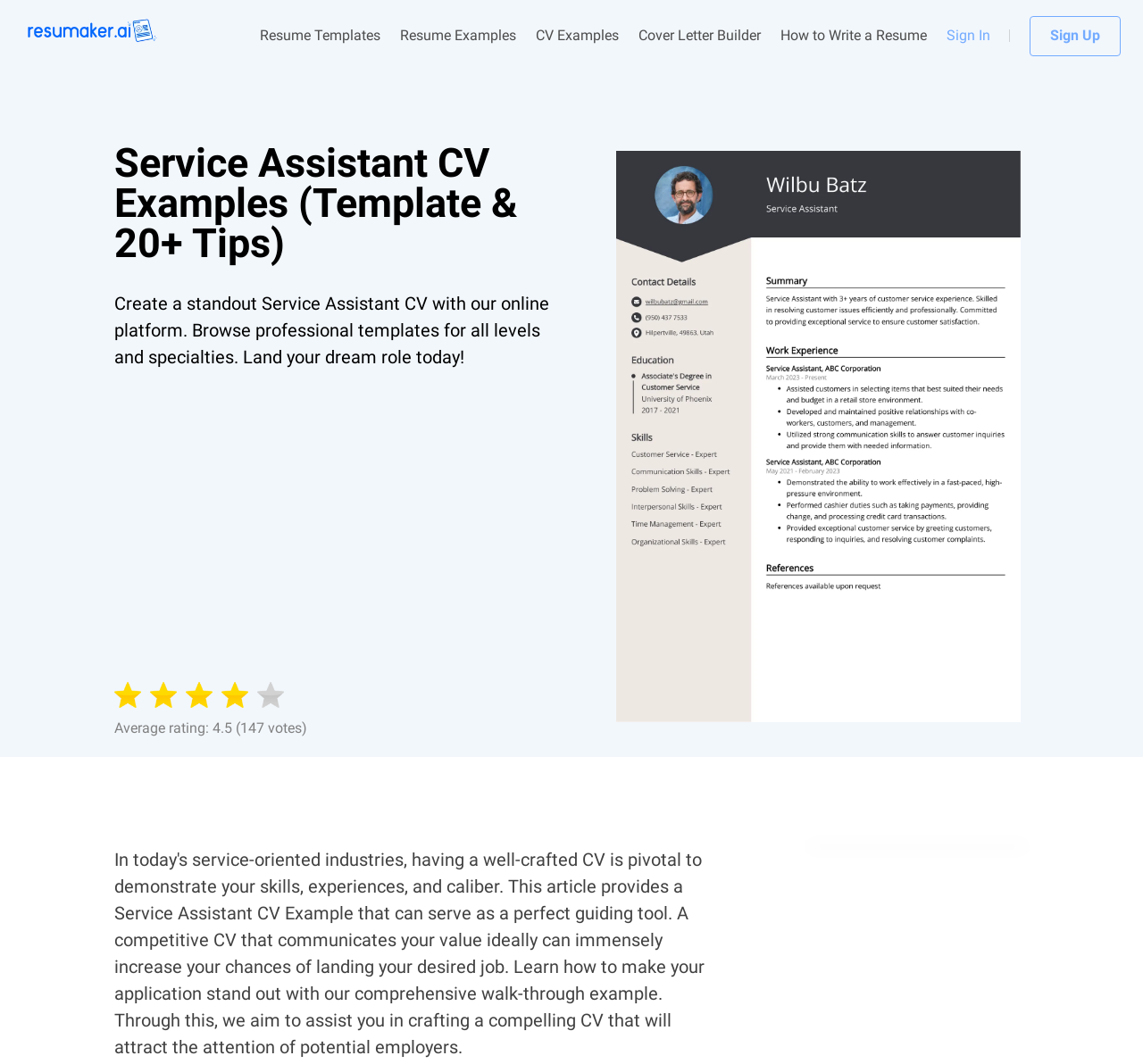Present a detailed account of what is displayed on the webpage.

The webpage is a resource for creating a Service Assistant CV, with a prominent heading that reads "Service Assistant CV Examples (Template & 20+ Tips)". Below this heading, there is a subheading that provides a brief description of the service, stating that users can create a standout Service Assistant CV with their online platform, browse professional templates for all levels and specialties, and land their dream role today.

At the top left of the page, there is a logo image of "Resumaker". To the right of the logo, there are five links: "Resume Templates", "Resume Examples", "CV Examples", "Cover Letter Builder", and "How to Write a Resume". These links are aligned horizontally and are positioned near the top of the page.

In the top right corner, there are two static text elements: "Sign In" and "Sign Up". Below the links and the sign-in/sign-up text, there is a large heading that repeats the title of the page.

Further down the page, there are five small images arranged horizontally, likely representing different CV templates or examples. Below these images, there is a static text element that displays the average rating of the service, which is 4.5 out of 5 based on 147 votes.

Finally, there is a large image that takes up most of the bottom half of the page, labeled "Service Assistant CV Example". This image likely showcases a sample CV template or example.